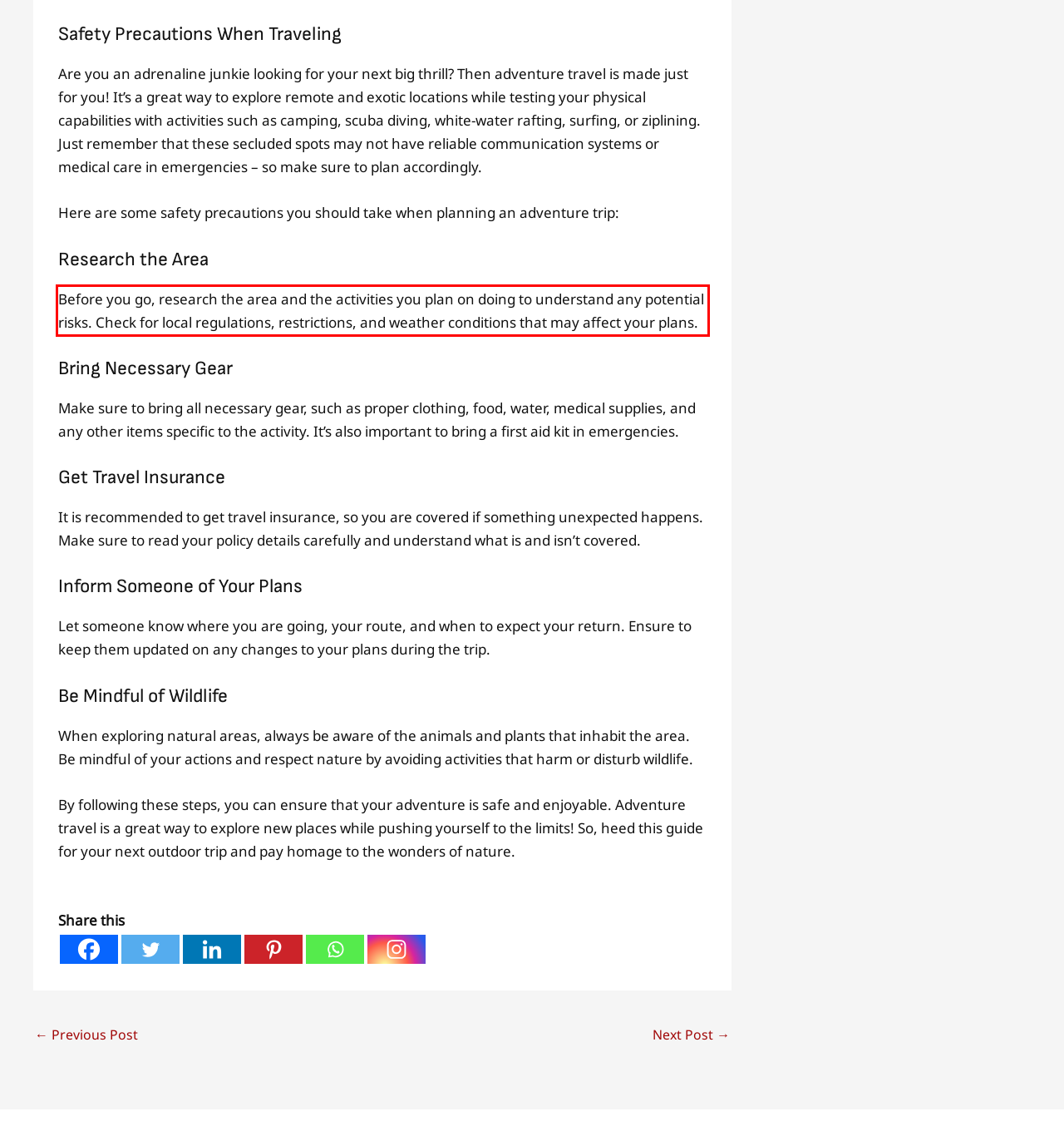Given a screenshot of a webpage with a red bounding box, please identify and retrieve the text inside the red rectangle.

Before you go, research the area and the activities you plan on doing to understand any potential risks. Check for local regulations, restrictions, and weather conditions that may affect your plans.